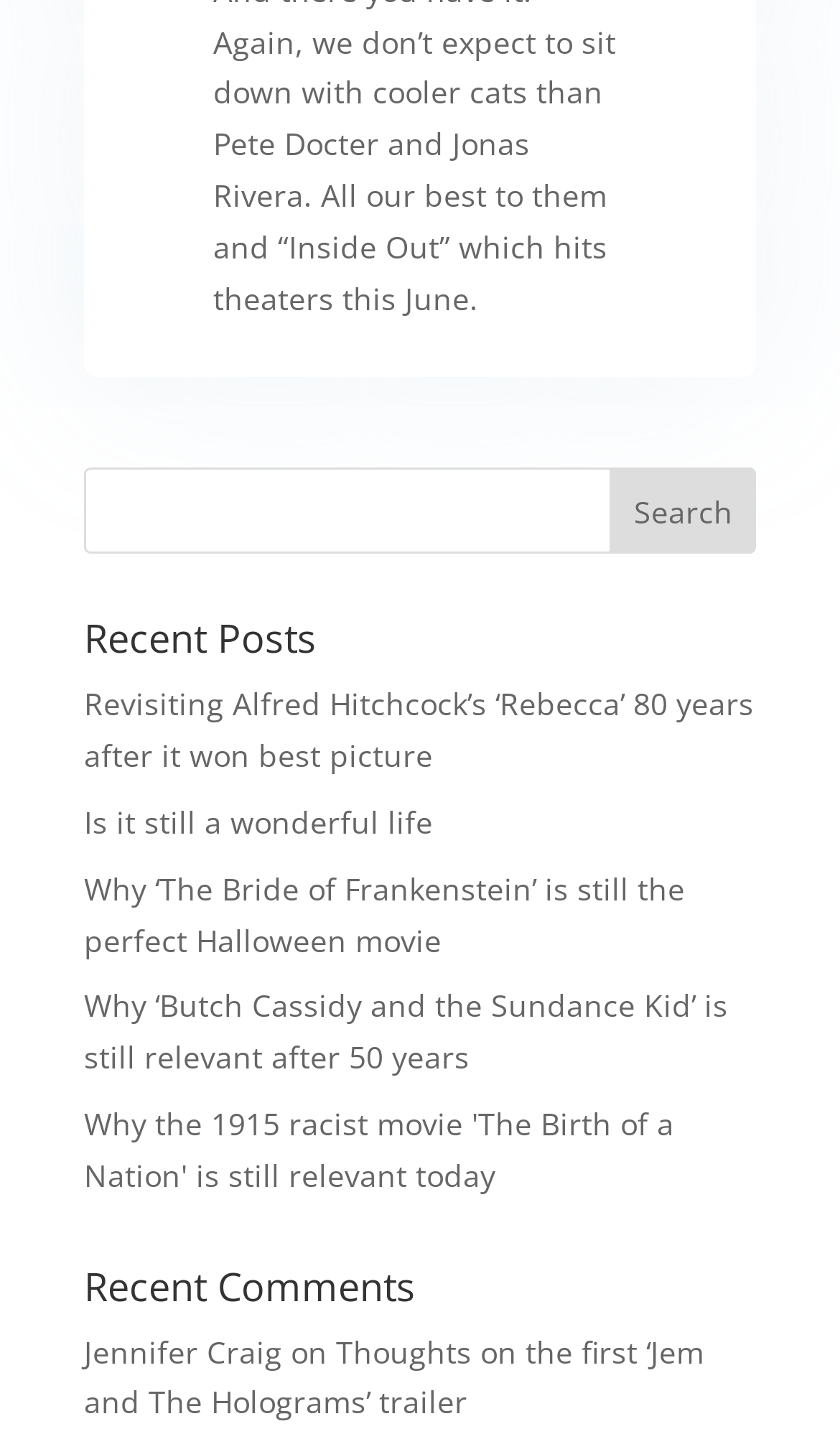How many recent comments are displayed?
Refer to the image and give a detailed answer to the query.

I counted the number of static text elements under the 'Recent Comments' heading, which is 1, and it belongs to Jennifer Craig.